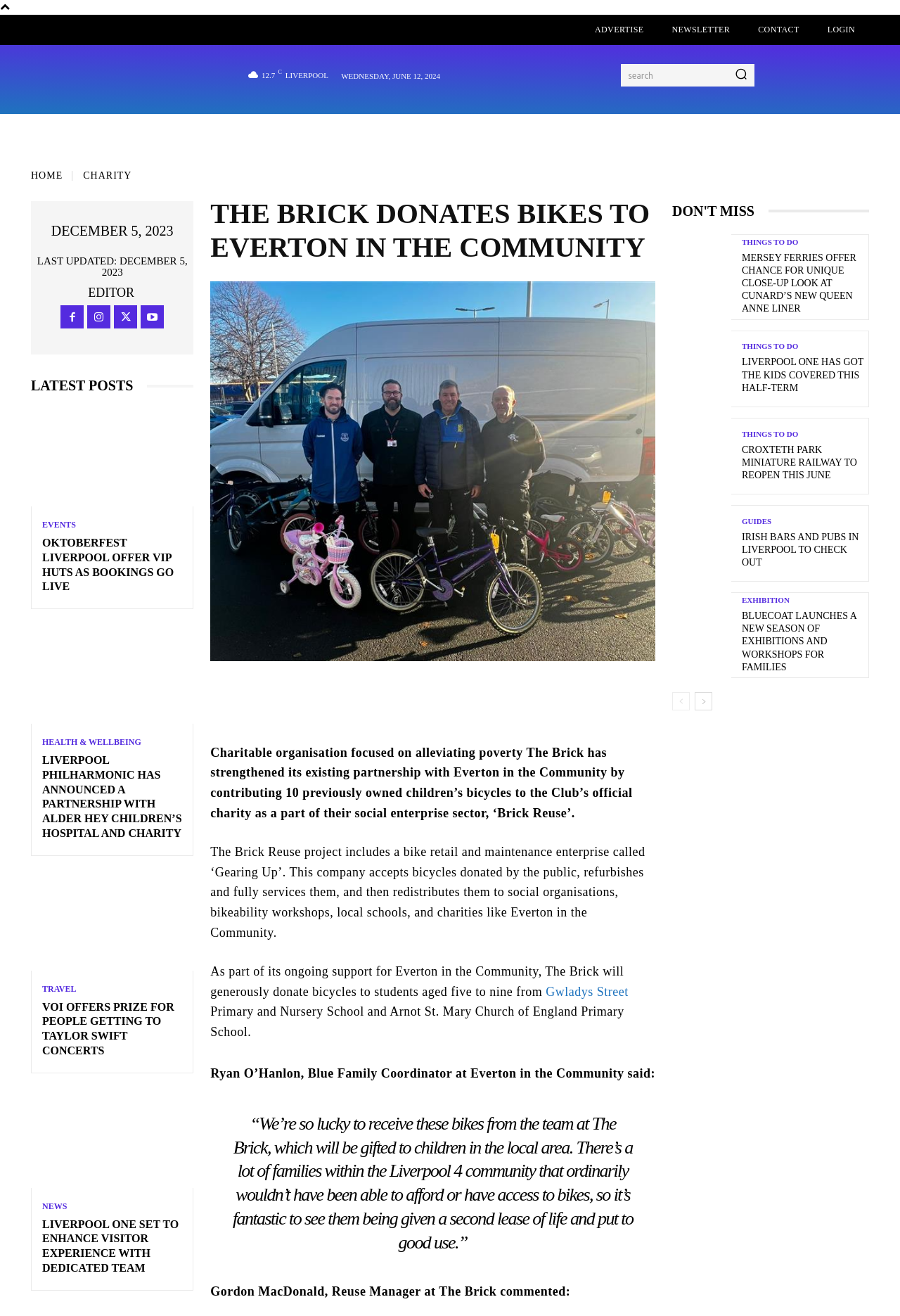What is the purpose of the 'Gearing Up' company?
Using the image as a reference, give an elaborate response to the question.

I found the answer by reading the text in the webpage, specifically the sentence 'The Brick Reuse project includes a bike retail and maintenance enterprise called ‘Gearing Up’. This company accepts bicycles donated by the public, refurbishes and fully services them, and then redistributes them to social organisations, bikeability workshops, local schools, and charities like Everton in the Community.' which explains the purpose of the 'Gearing Up' company.